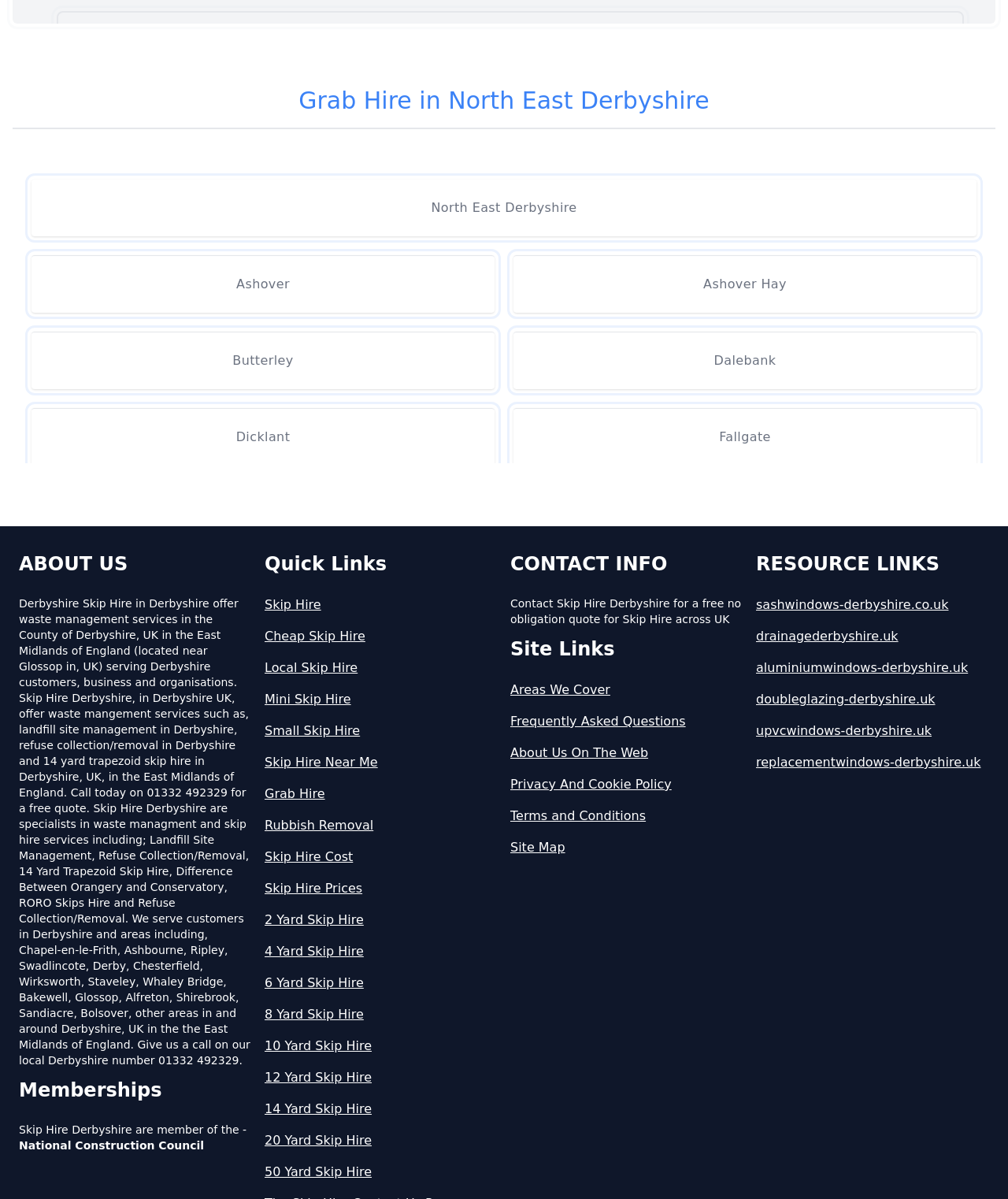Using the provided element description: "Mini Skip Hire", identify the bounding box coordinates. The coordinates should be four floats between 0 and 1 in the order [left, top, right, bottom].

[0.262, 0.576, 0.494, 0.591]